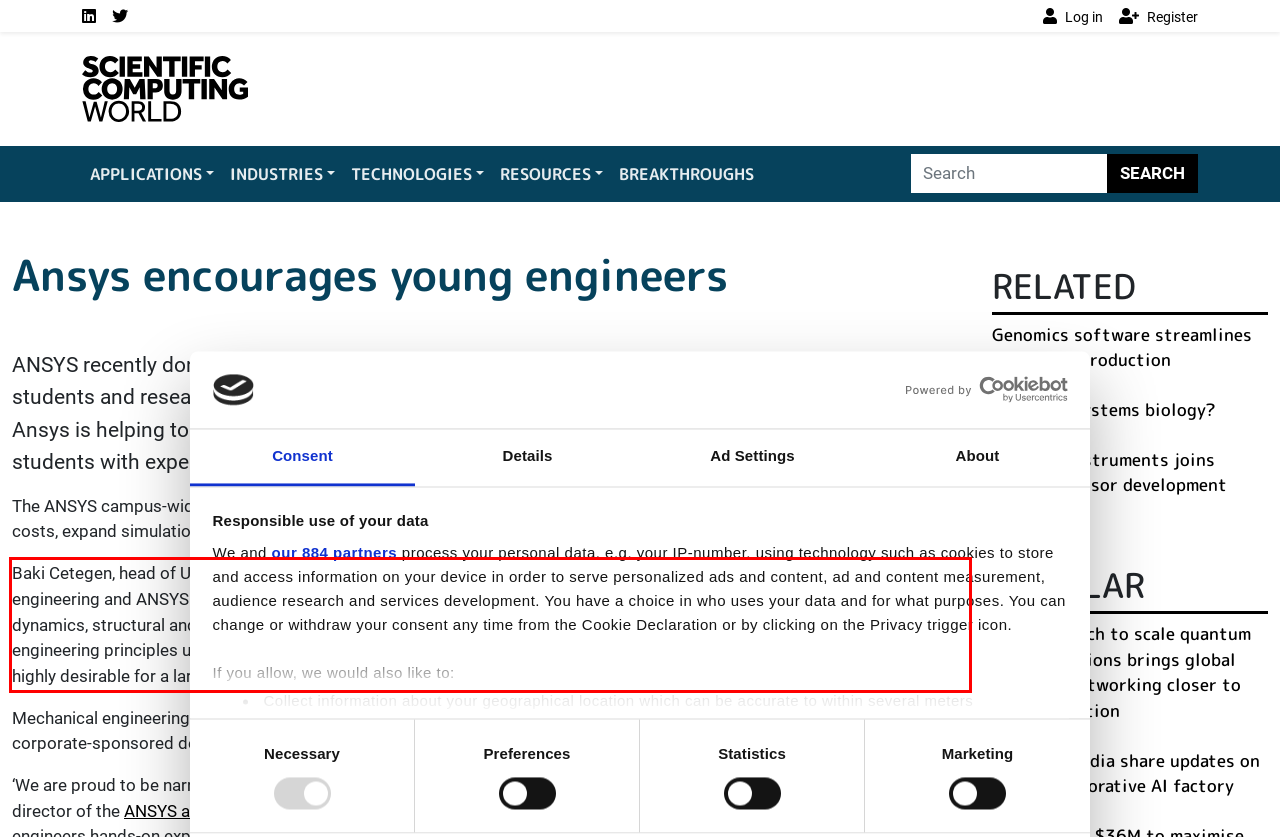You are given a screenshot of a webpage with a UI element highlighted by a red bounding box. Please perform OCR on the text content within this red bounding box.

Baki Cetegen, head of UConn's mechanical engineering department said: ‘This is a win-win arrangement between UConn engineering and ANSYS. This allows our students to learn to use the state-of-the-art computational software for fluid dynamics, structural and thermal analyses to analyse complex engineering problems. Their experience in learning the engineering principles underlying these software tools and using them in solving complex engineering problems make them highly desirable for a large number of employers who use the same software.’